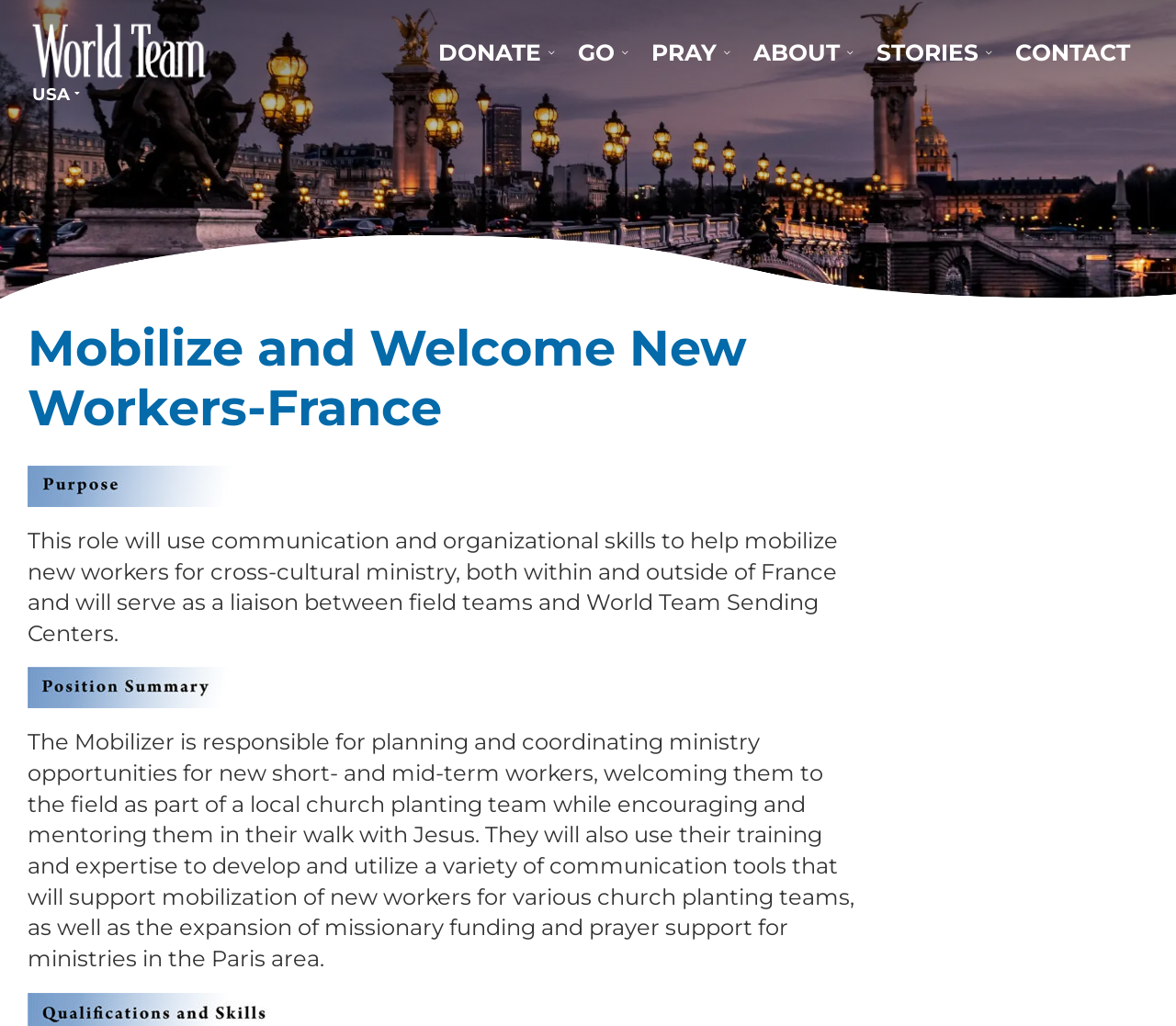Please look at the image and answer the question with a detailed explanation: What is the relationship between the Mobilizer and the field teams?

The webpage indicates that the Mobilizer will serve as a liaison between field teams and World Team Sending Centers, suggesting a connecting or mediating role between these entities.